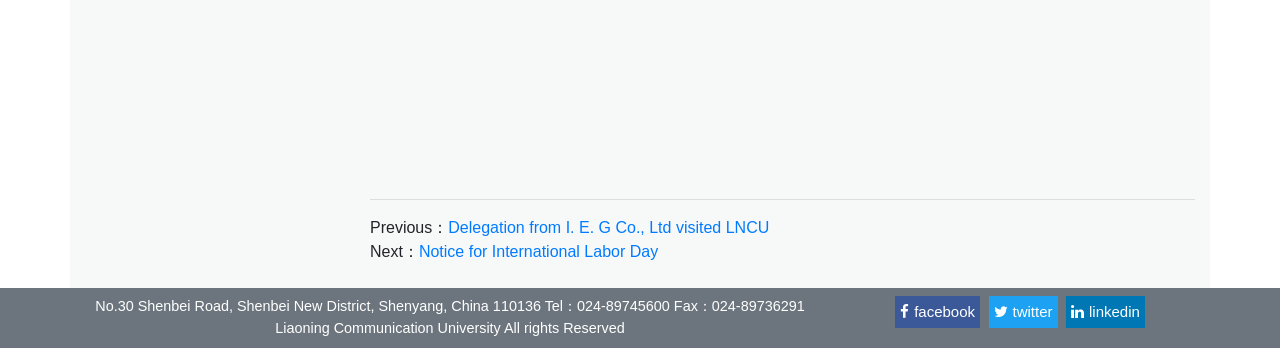Give a one-word or short-phrase answer to the following question: 
What social media platforms are linked on the webpage?

Facebook, Twitter, LinkedIn